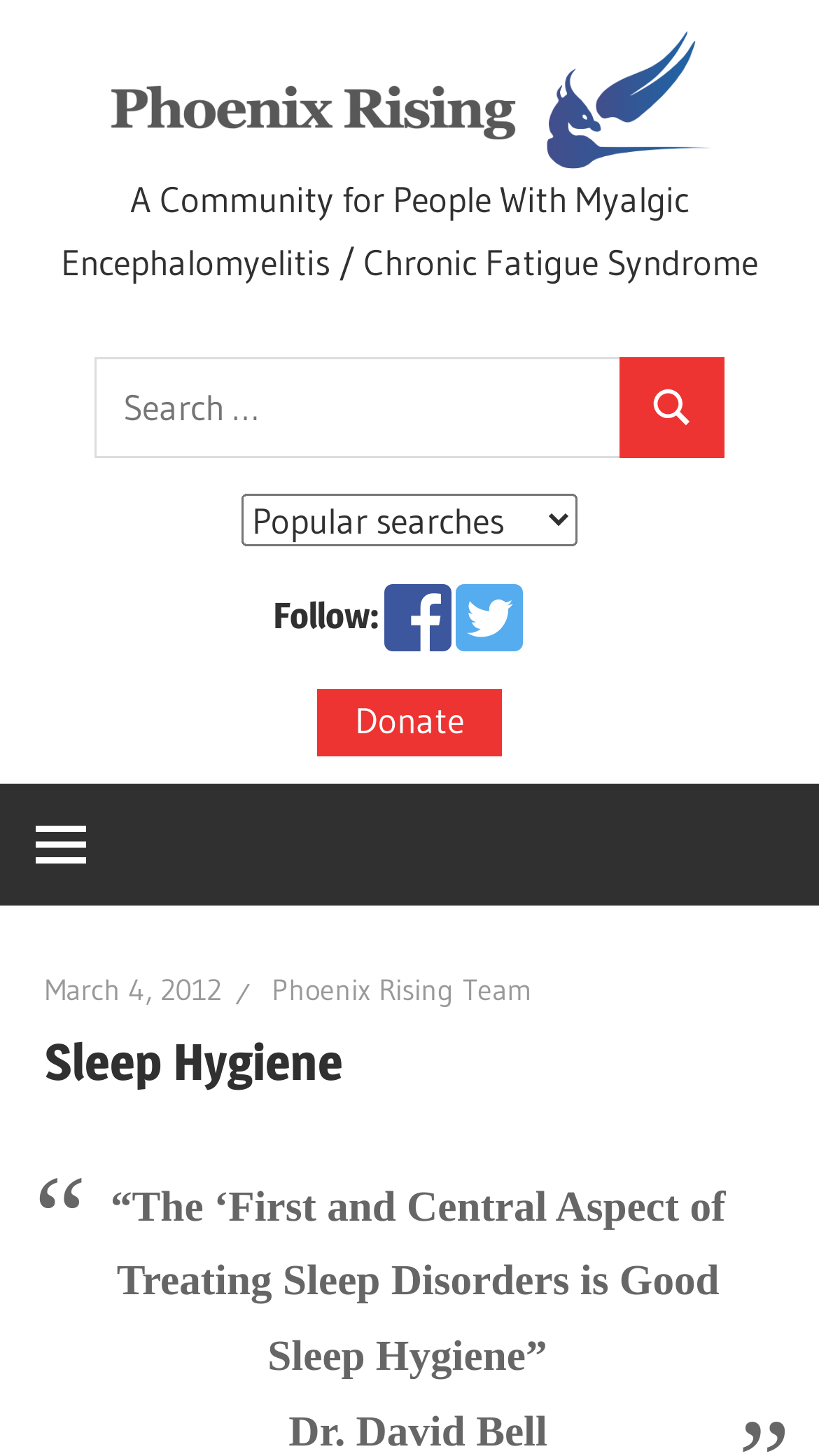Determine the bounding box coordinates of the clickable region to execute the instruction: "Donate". The coordinates should be four float numbers between 0 and 1, denoted as [left, top, right, bottom].

[0.387, 0.474, 0.613, 0.52]